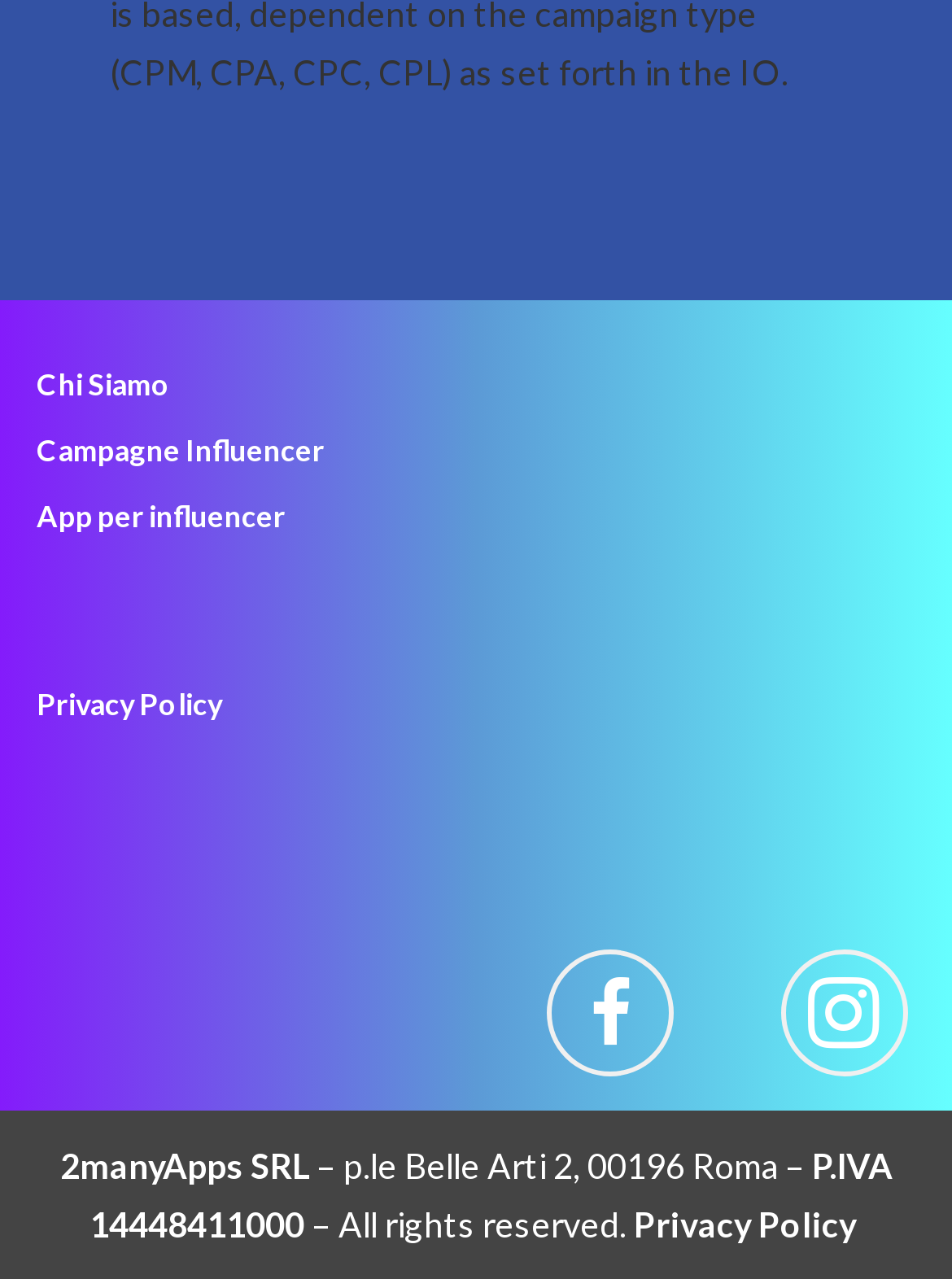What is the company name?
Using the image, provide a detailed and thorough answer to the question.

I found the company name '2manyApps SRL' in the footer section, which is displayed as a static text element.